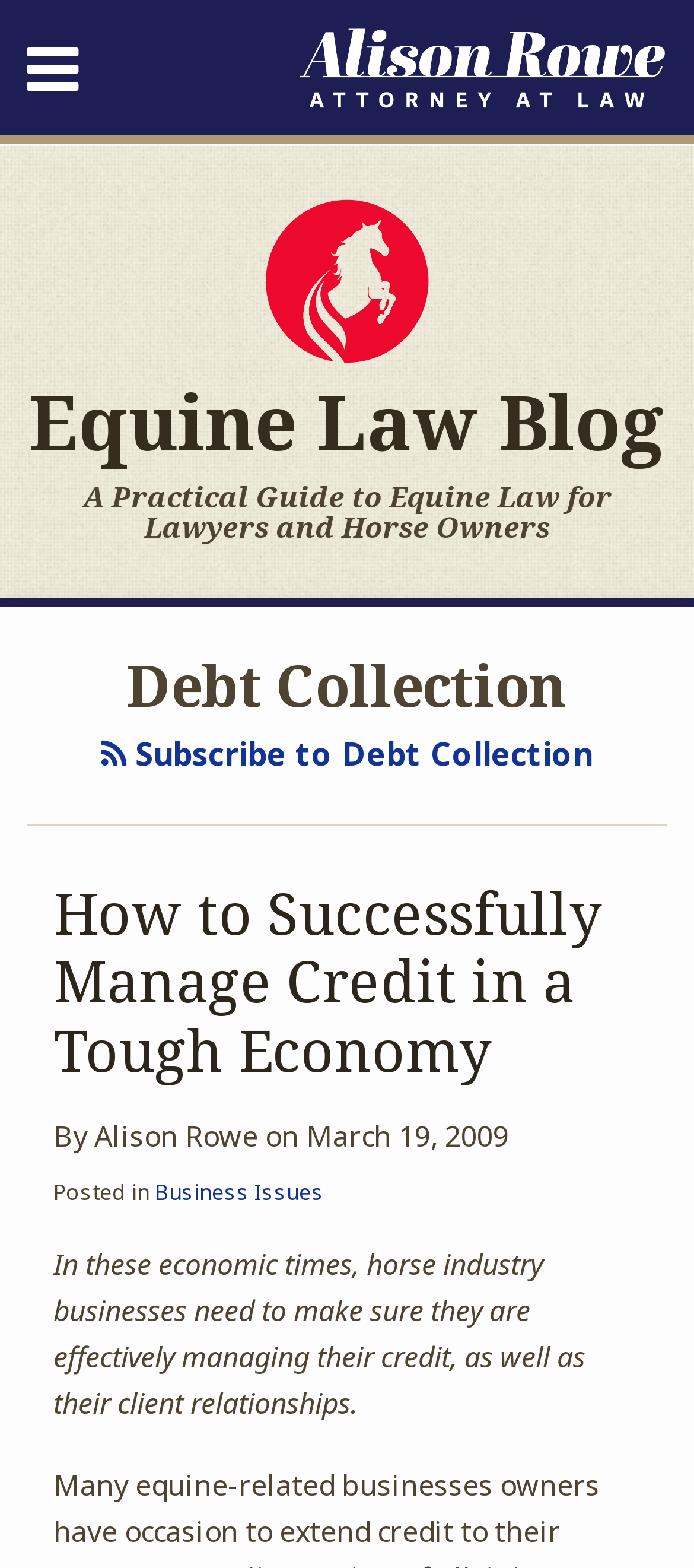Pinpoint the bounding box coordinates of the clickable area needed to execute the instruction: "Open the menu". The coordinates should be specified as four float numbers between 0 and 1, i.e., [left, top, right, bottom].

None